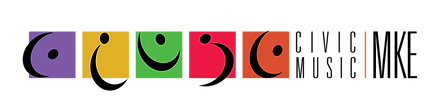Offer a detailed explanation of the image's components.

The image displays the logo of the Civic Music Association of Milwaukee, designed with a vibrant color palette featuring purple, green, red, and orange squares. Each square contains a stylized representation of playful, abstract figures that evoke a sense of community and joy, reflecting the organization's focus on youth music opportunities. The logo prominently features the terms "CIVIC MUSIC" along with "MKE," which stands for Milwaukee, emphasizing the local identity and commitment to fostering musical talent among elementary and middle school students. This visual branding encapsulates the association's mission to enrich lives through music education and engagement in the community.